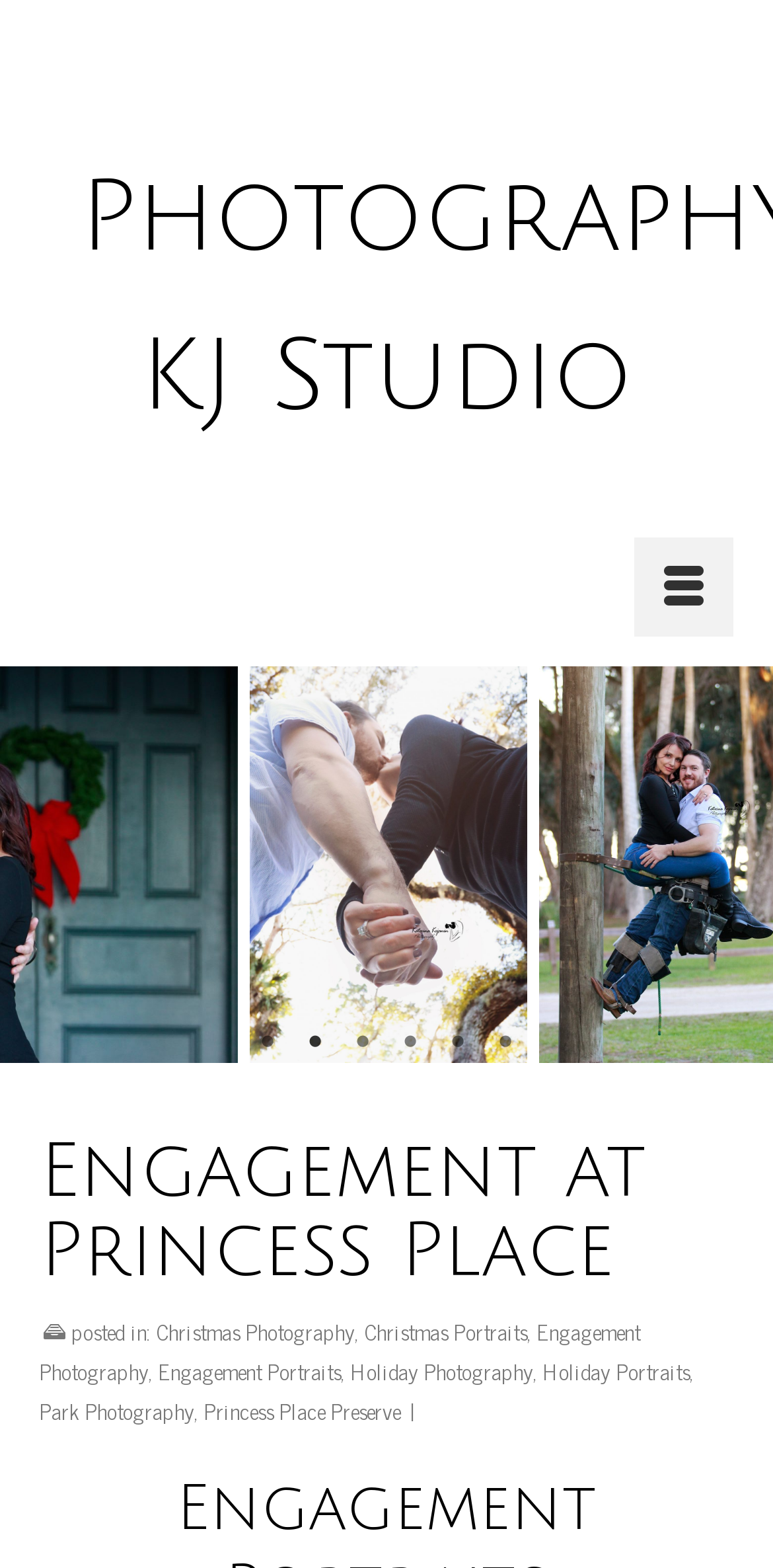What is the orientation of the tablist?
Look at the image and respond with a one-word or short phrase answer.

Horizontal